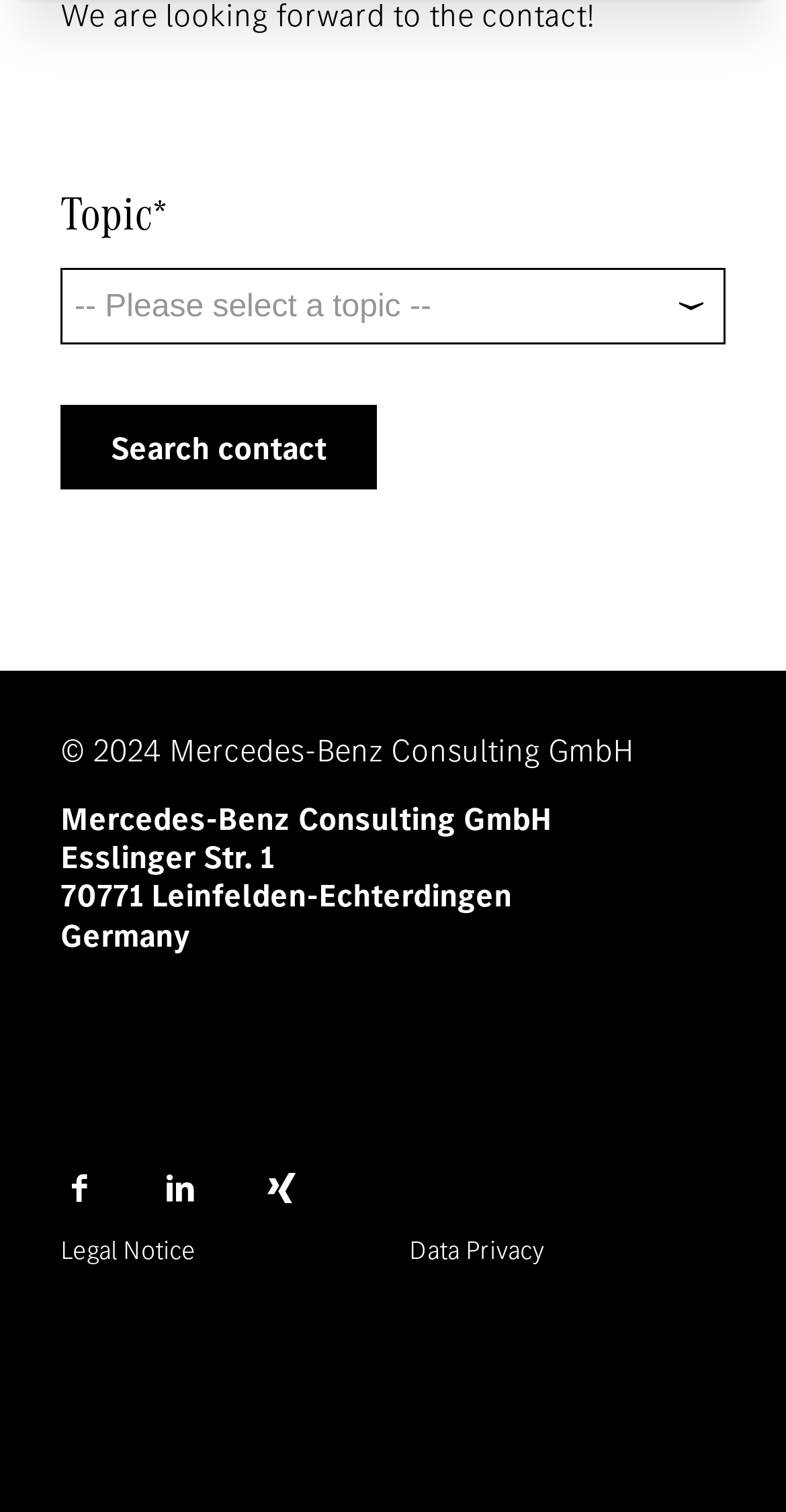For the given element description Facebook, determine the bounding box coordinates of the UI element. The coordinates should follow the format (top-left x, top-left y, bottom-right x, bottom-right y) and be within the range of 0 to 1.

[0.077, 0.772, 0.126, 0.799]